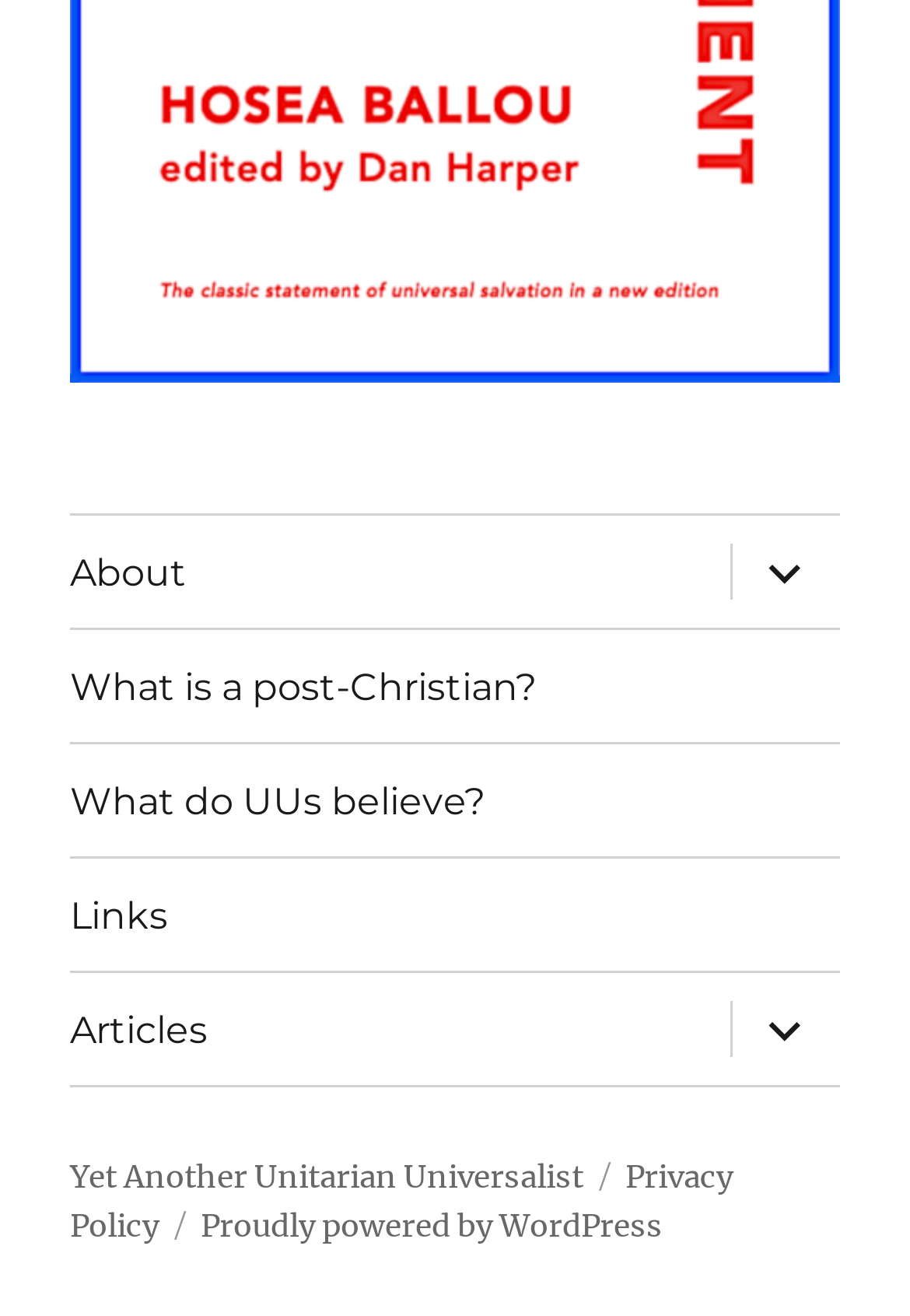Please indicate the bounding box coordinates of the element's region to be clicked to achieve the instruction: "Expand the child menu". Provide the coordinates as four float numbers between 0 and 1, i.e., [left, top, right, bottom].

[0.8, 0.393, 0.923, 0.478]